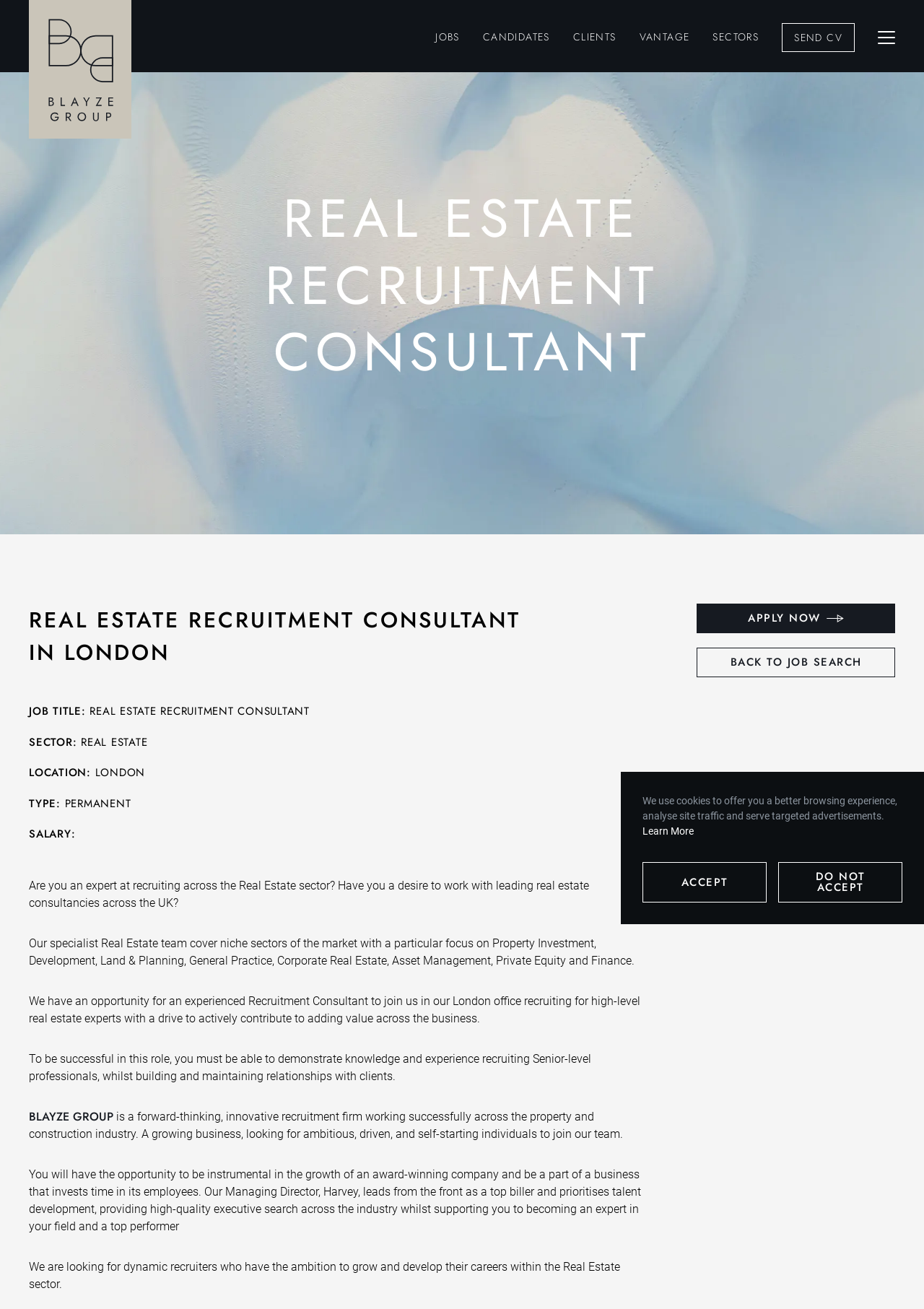Please respond to the question with a concise word or phrase:
What is the sector of the job?

Real Estate